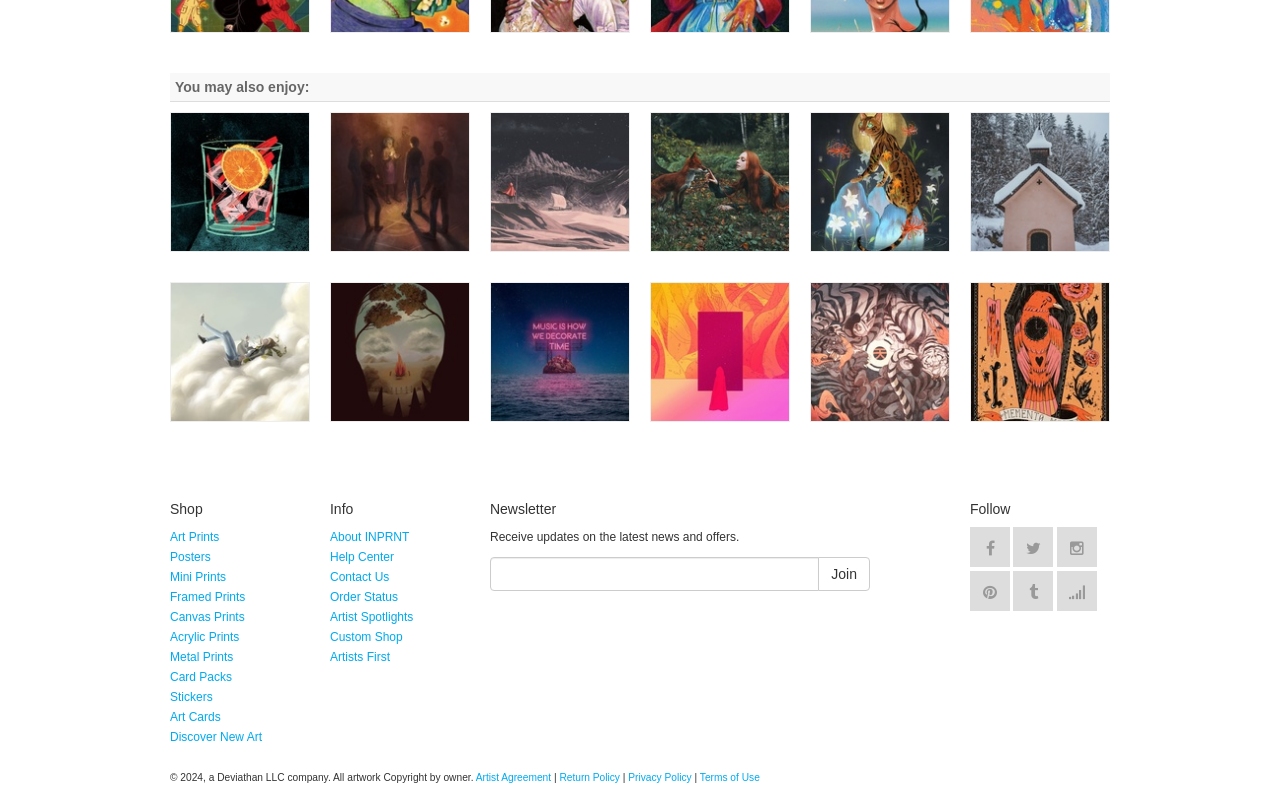Given the element description 1953 Conversion, identify the bounding box coordinates for the UI element on the webpage screenshot. The format should be (top-left x, top-left y, bottom-right x, bottom-right y), with values between 0 and 1.

None